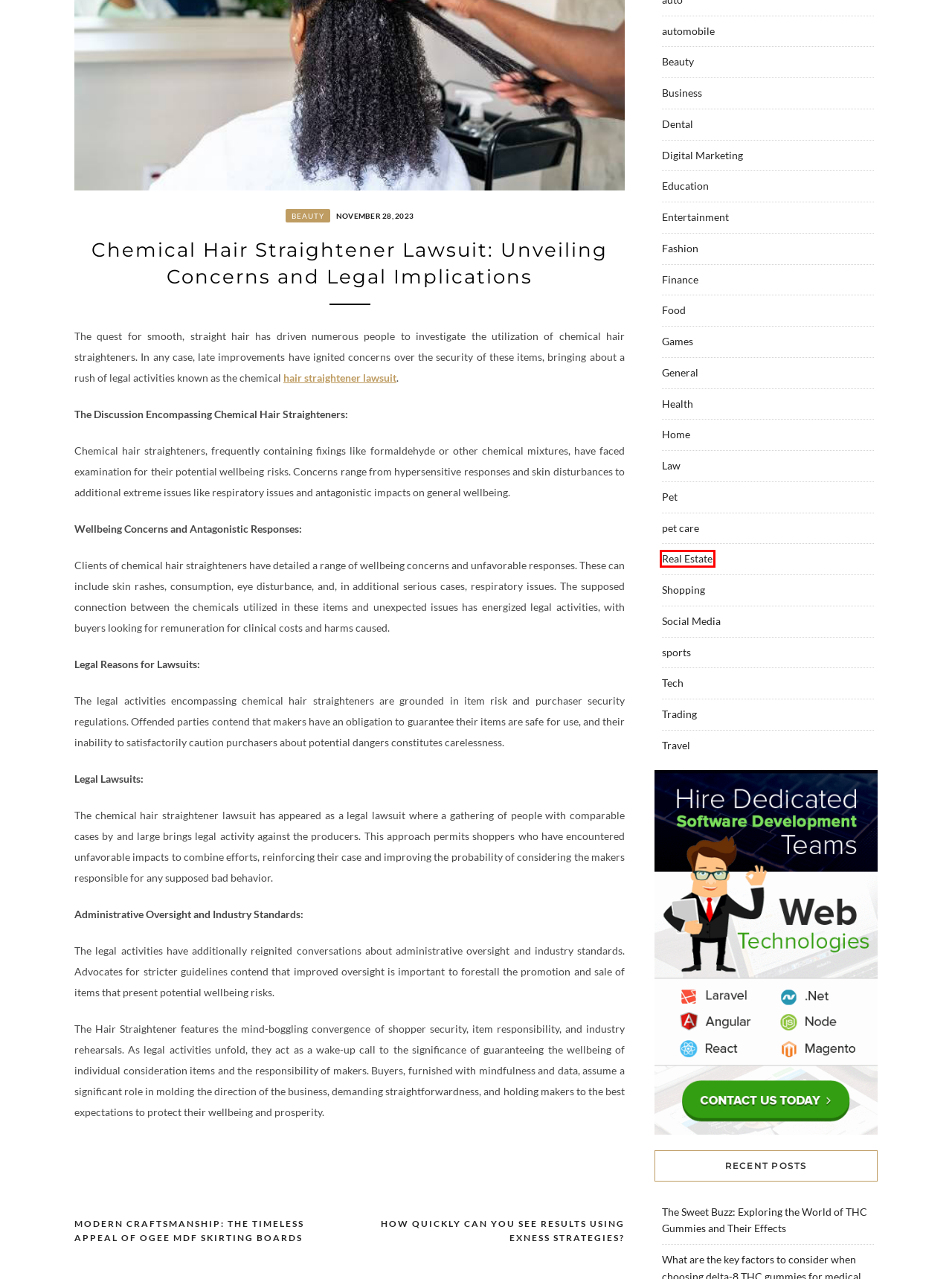With the provided webpage screenshot containing a red bounding box around a UI element, determine which description best matches the new webpage that appears after clicking the selected element. The choices are:
A. General Archives - Euro Parc 2019
B. Trading Archives - Euro Parc 2019
C. Real Estate Archives - Euro Parc 2019
D. Social Media Archives - Euro Parc 2019
E. automobile Archives - Euro Parc 2019
F. Home Archives - Euro Parc 2019
G. How quickly can you see results using Exness strategies? - Euro Parc 2019
H. Tech Archives - Euro Parc 2019

C